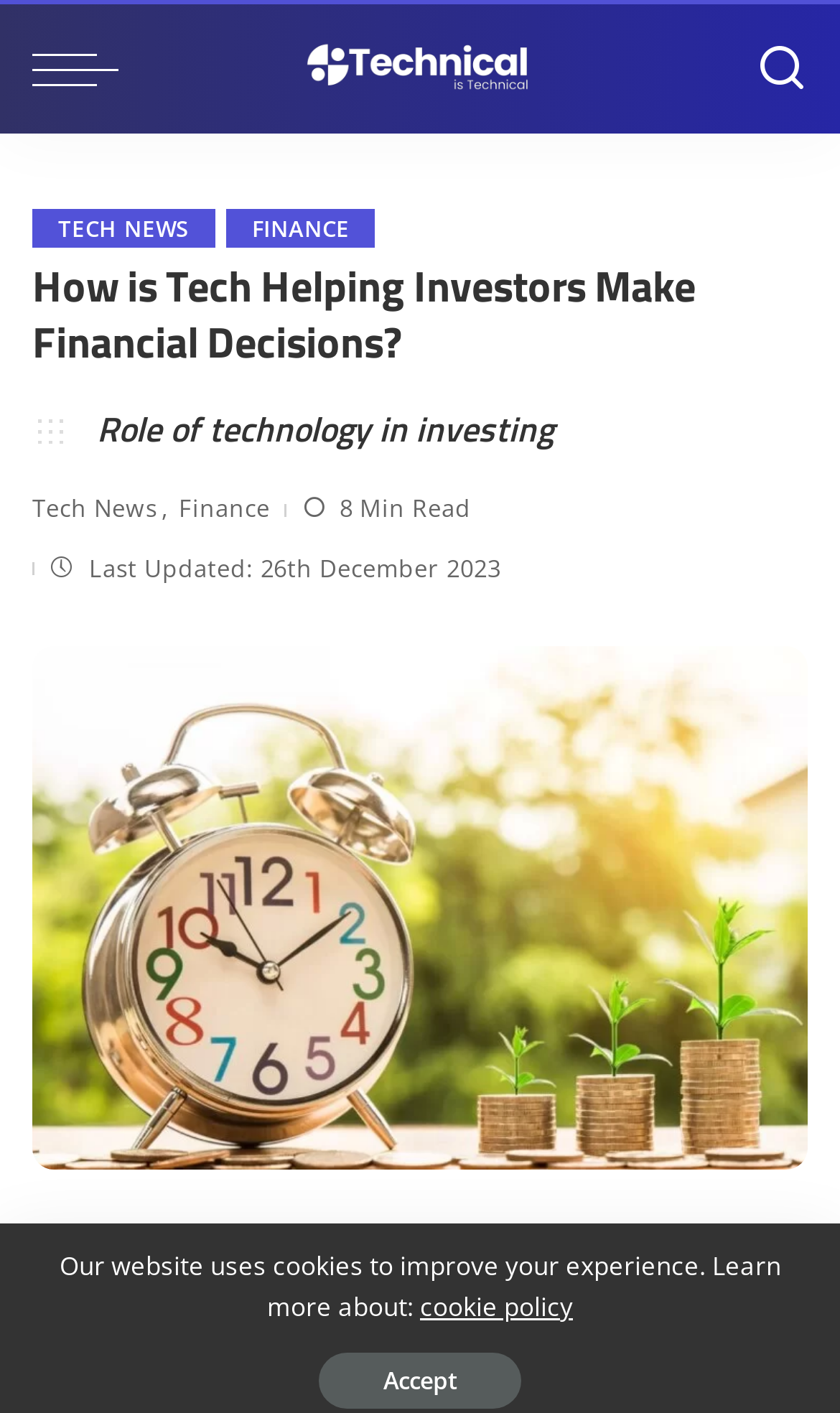What is the title of the first article?
Give a detailed response to the question by analyzing the screenshot.

The first article on the webpage has a heading that reads 'How is Tech Helping Investors Make Financial Decisions?', which suggests that this is the title of the article.